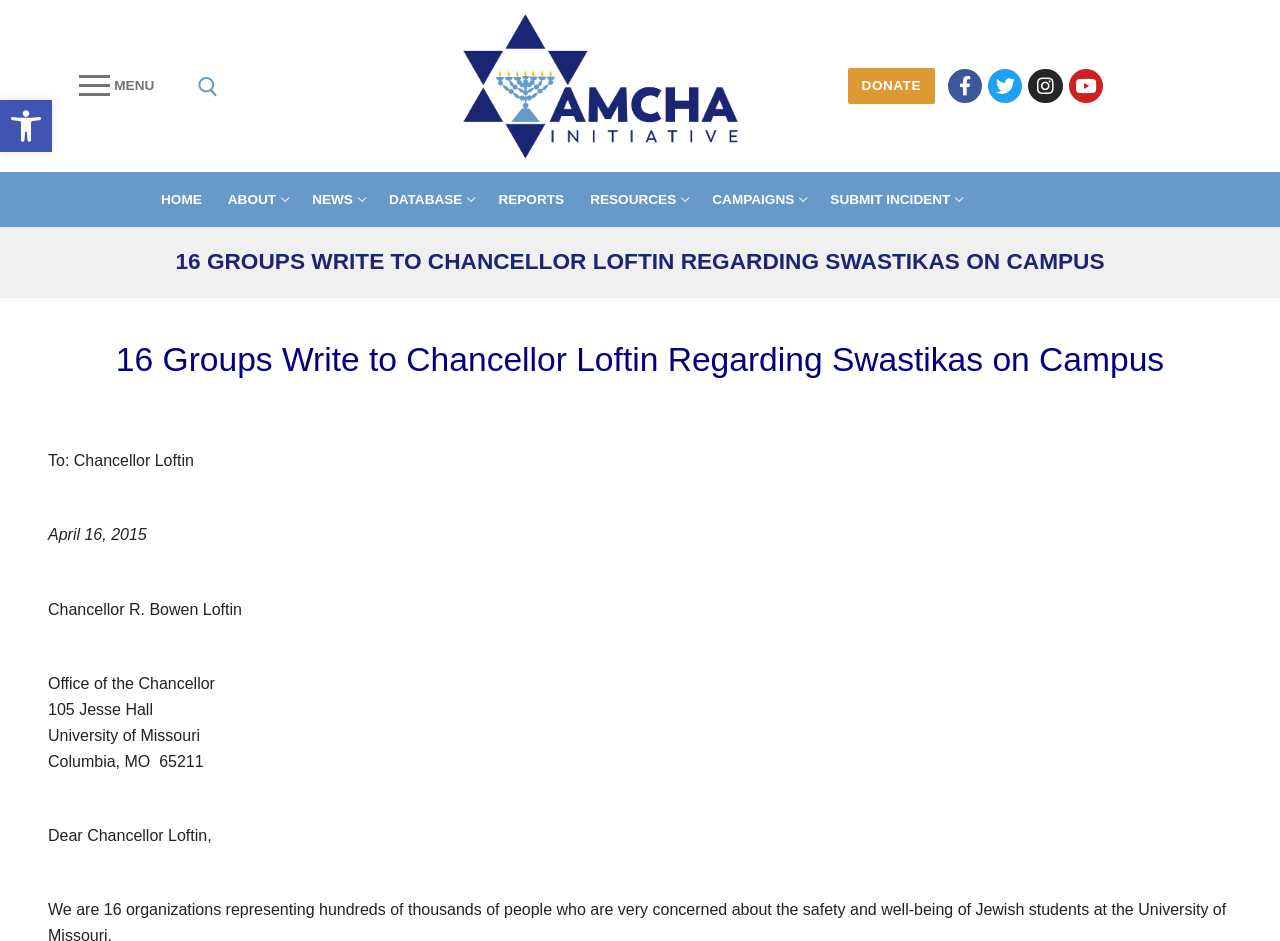Identify the bounding box for the UI element described as: "parent_node: Search for: aria-label="submit search"". The coordinates should be four float numbers between 0 and 1, i.e., [left, top, right, bottom].

[0.314, 0.183, 0.346, 0.223]